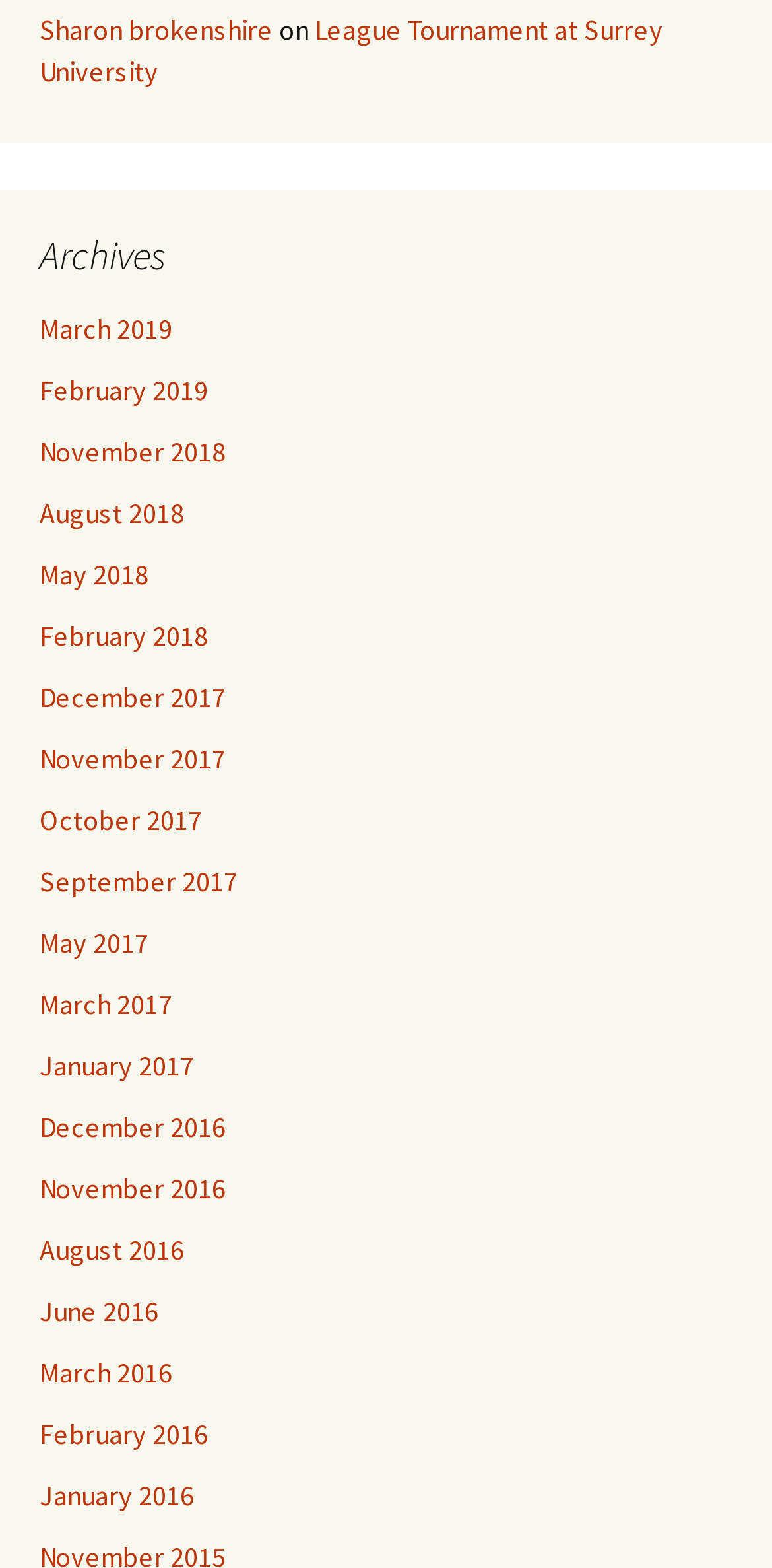Identify the bounding box coordinates for the element you need to click to achieve the following task: "check League Tournament at Surrey University". The coordinates must be four float values ranging from 0 to 1, formatted as [left, top, right, bottom].

[0.051, 0.008, 0.859, 0.057]